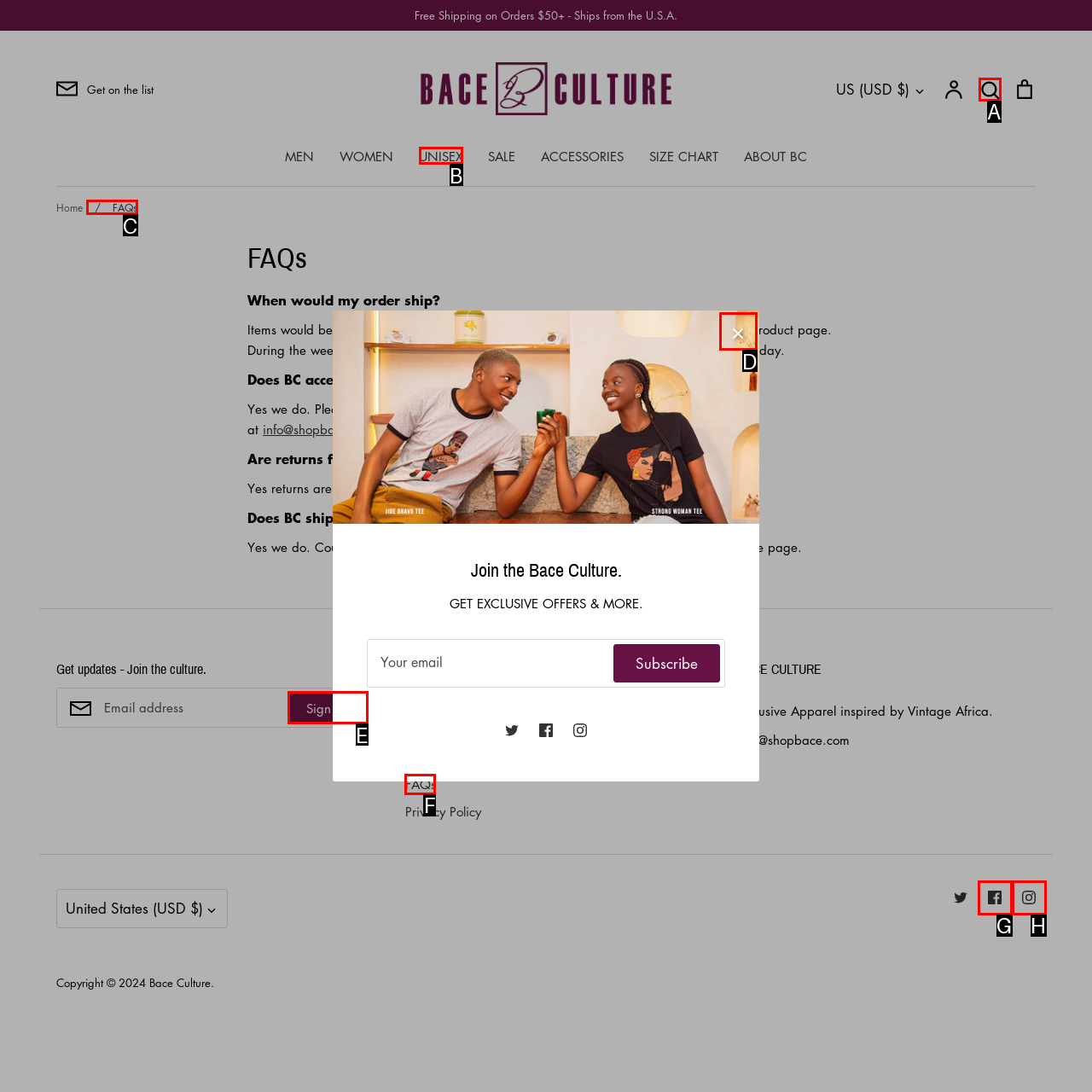Tell me which one HTML element I should click to complete this task: Sign up for updates Answer with the option's letter from the given choices directly.

E